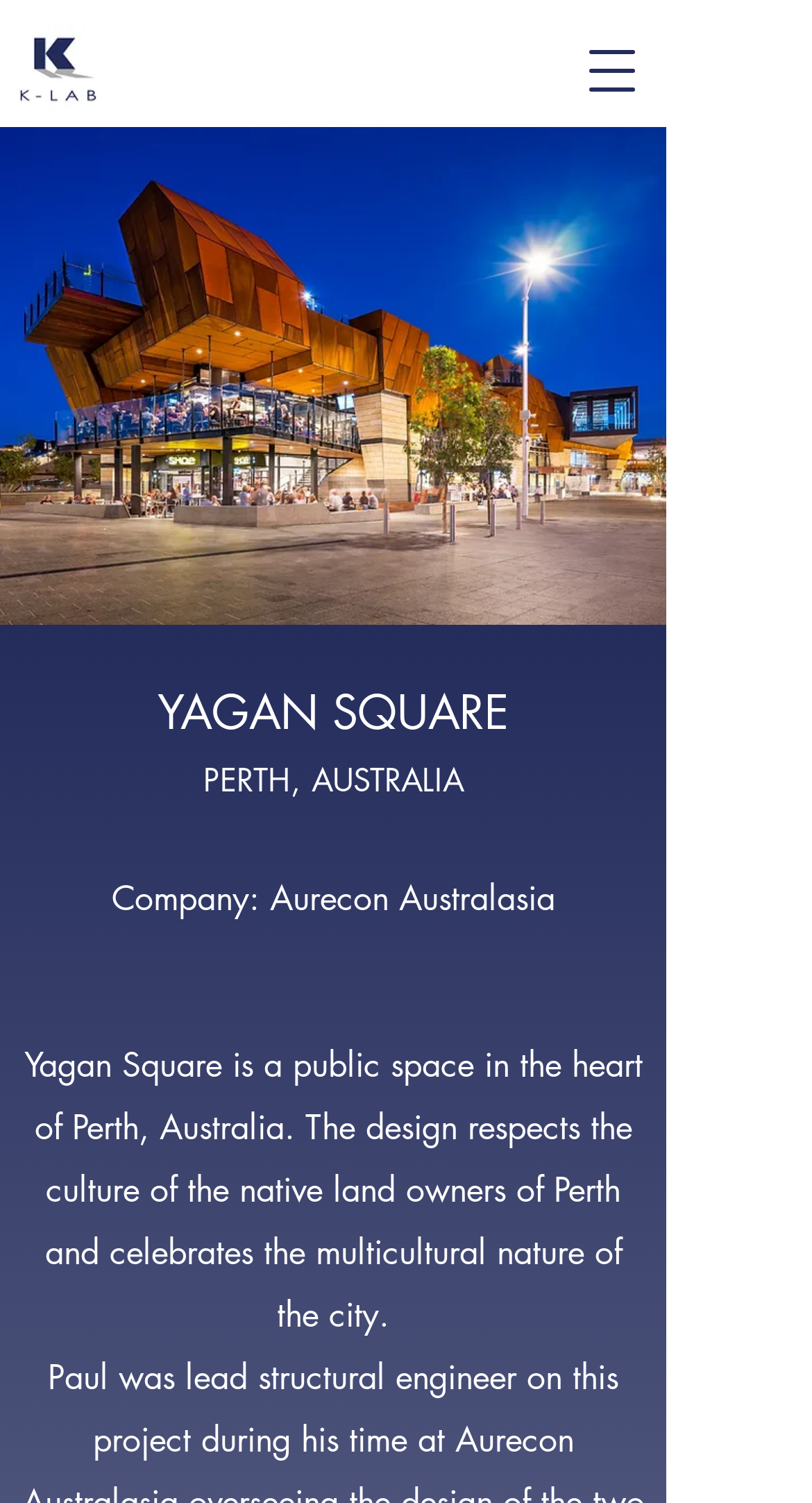Offer a meticulous caption that includes all visible features of the webpage.

The webpage is about Yagan Square, a public space in Perth, Australia. At the top right corner, there is a button to open a navigation menu. On the top left corner, there is a K-Lab logo, which is an image. Below the logo, there is a large image of Yagan Square, taking up most of the width of the page. 

Above the image, there is a heading that reads "YAGAN SQUARE PERTH, AUSTRALIA" in a prominent position. Below the image, there are two blocks of text. The first one mentions the company "Aurecon Australasia" and the second one provides a brief description of Yagan Square, stating that it is a public space that respects the culture of the native land owners of Perth and celebrates the multicultural nature of the city.